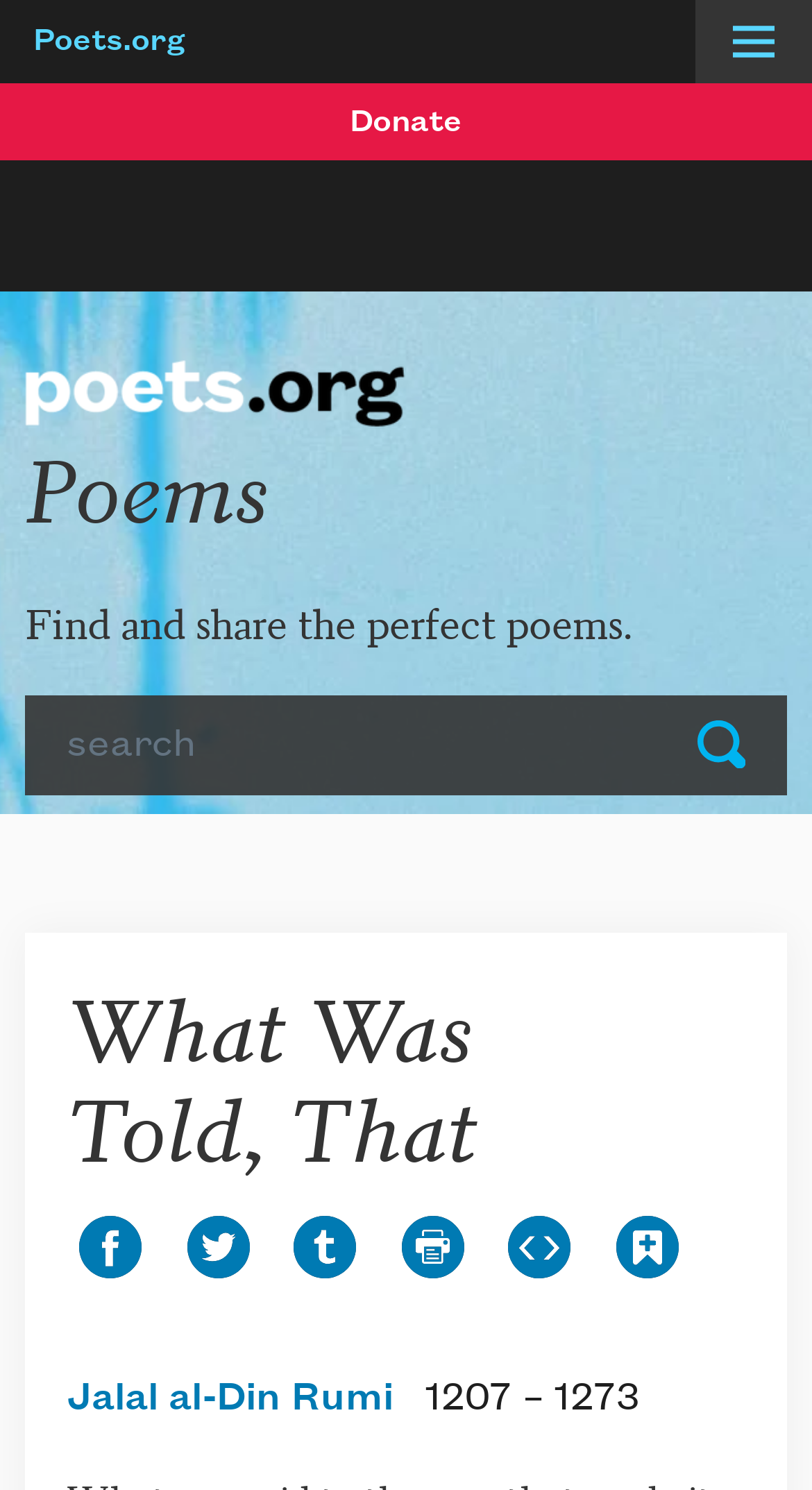Convey a detailed summary of the webpage, mentioning all key elements.

This webpage is about a poem titled "What Was Told, That" by Jalal al-Din Rumi, hosted on the Academy of American Poets website. At the top left corner, there is a link to the Poets.org website, accompanied by a small image of the Poets.org logo. Next to it, there is a button labeled "Menu" that, when expanded, controls a navigation menu. On the top right corner, there is a "Donate" button.

Below the top navigation bar, there is a search box with a "Search" label and a "Submit" button. To the left of the search box, there is a heading that reads "Poems" and a brief description that says "Find and share the perfect poems."

The main content of the webpage is a poem, which is not explicitly stated in the accessibility tree. However, there are several links and buttons related to the poem, such as "Share on Facebook", "Share on Twitter", "Share on Tumblr", and "View print mode", each accompanied by a small image. There is also a button to "Copy embed code" and a list item to "Add this poem to an anthology", although the latter is currently disabled.

Below the poem, there is an article section that contains information about the poet, Jalal al-Din Rumi, including his birth and death years (1207-1273). There is also a link to the poet's name.

On the bottom left corner of the webpage, there is a dialog box that is not currently modal, containing a subscription form to receive a poem every day via email. The form includes a text box to enter an email address, a "Subscribe" button, and a brief description of the service.